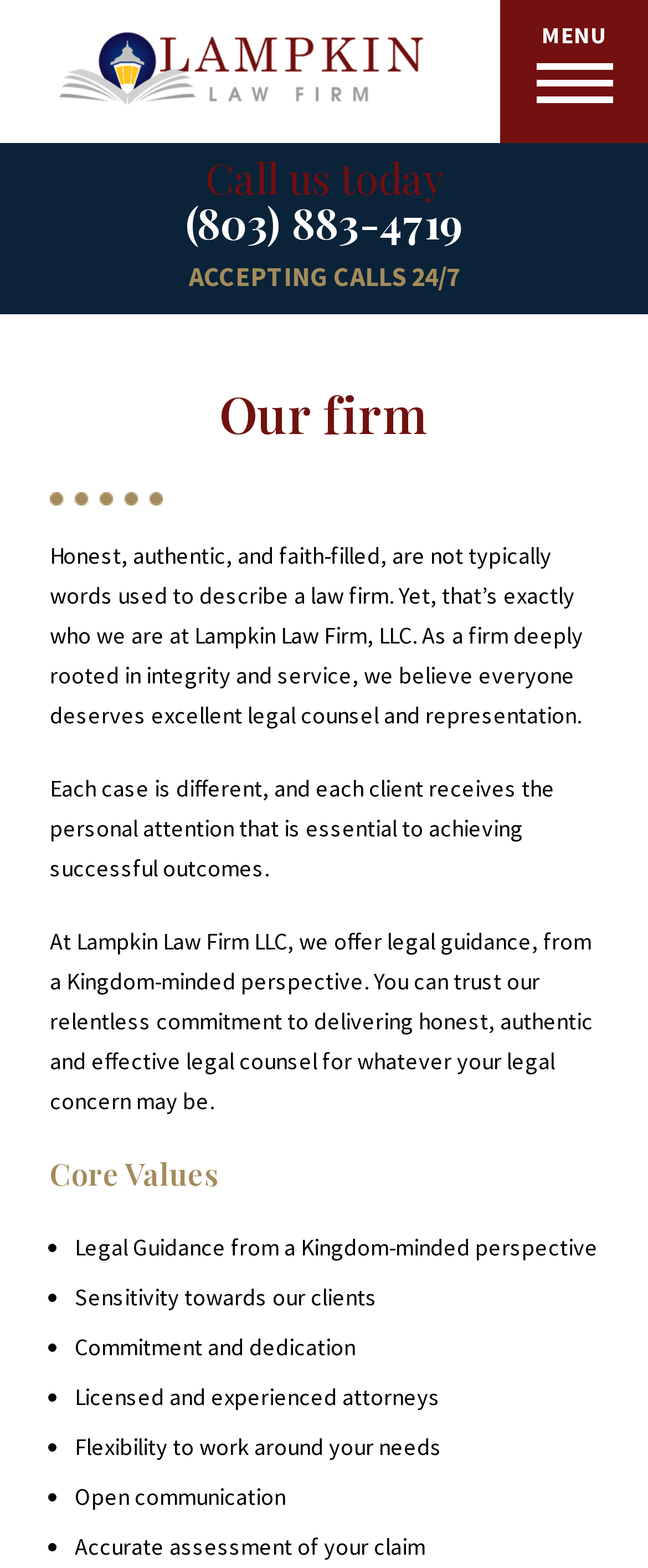How many core values are listed?
Using the information from the image, provide a comprehensive answer to the question.

The number of core values can be determined by counting the list markers in the 'Core Values' section, which are 7 in total.